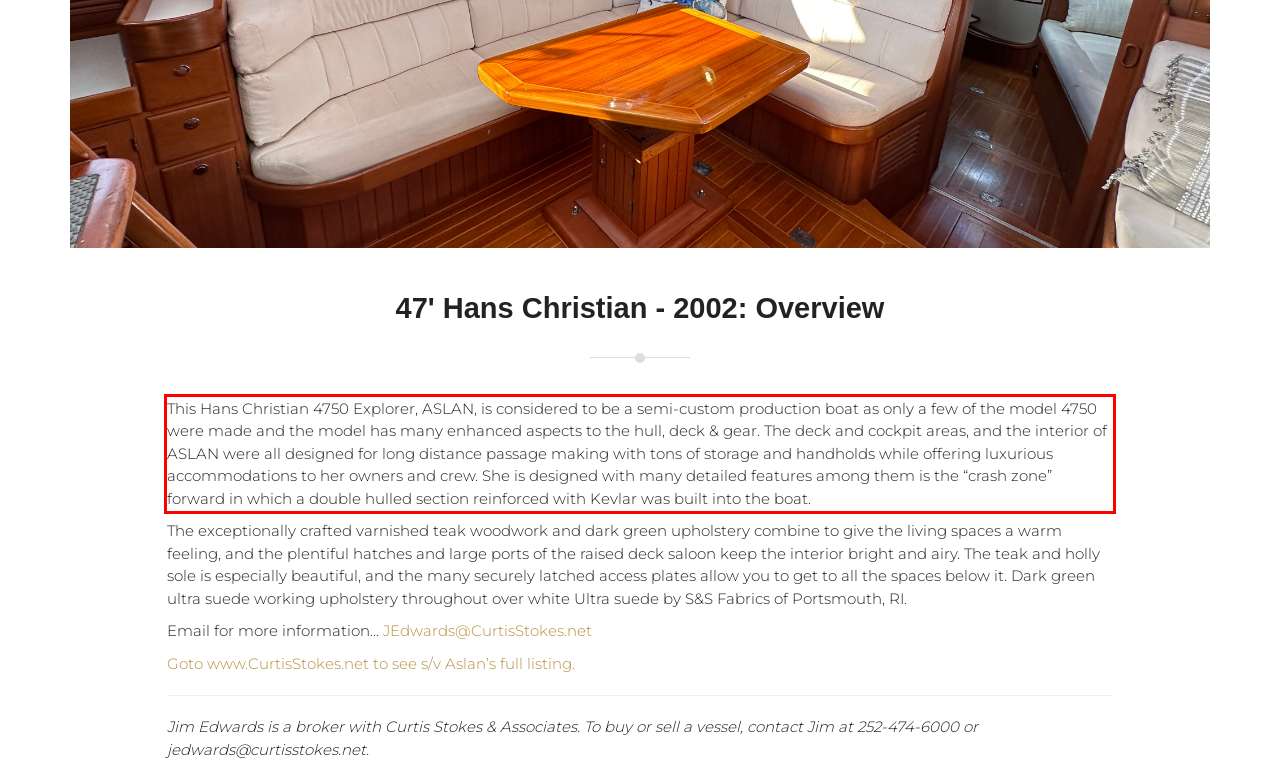Identify and transcribe the text content enclosed by the red bounding box in the given screenshot.

This Hans Christian 4750 Explorer, ASLAN, is considered to be a semi-custom production boat as only a few of the model 4750 were made and the model has many enhanced aspects to the hull, deck & gear. The deck and cockpit areas, and the interior of ASLAN were all designed for long distance passage making with tons of storage and handholds while offering luxurious accommodations to her owners and crew. She is designed with many detailed features among them is the “crash zone” forward in which a double hulled section reinforced with Kevlar was built into the boat.